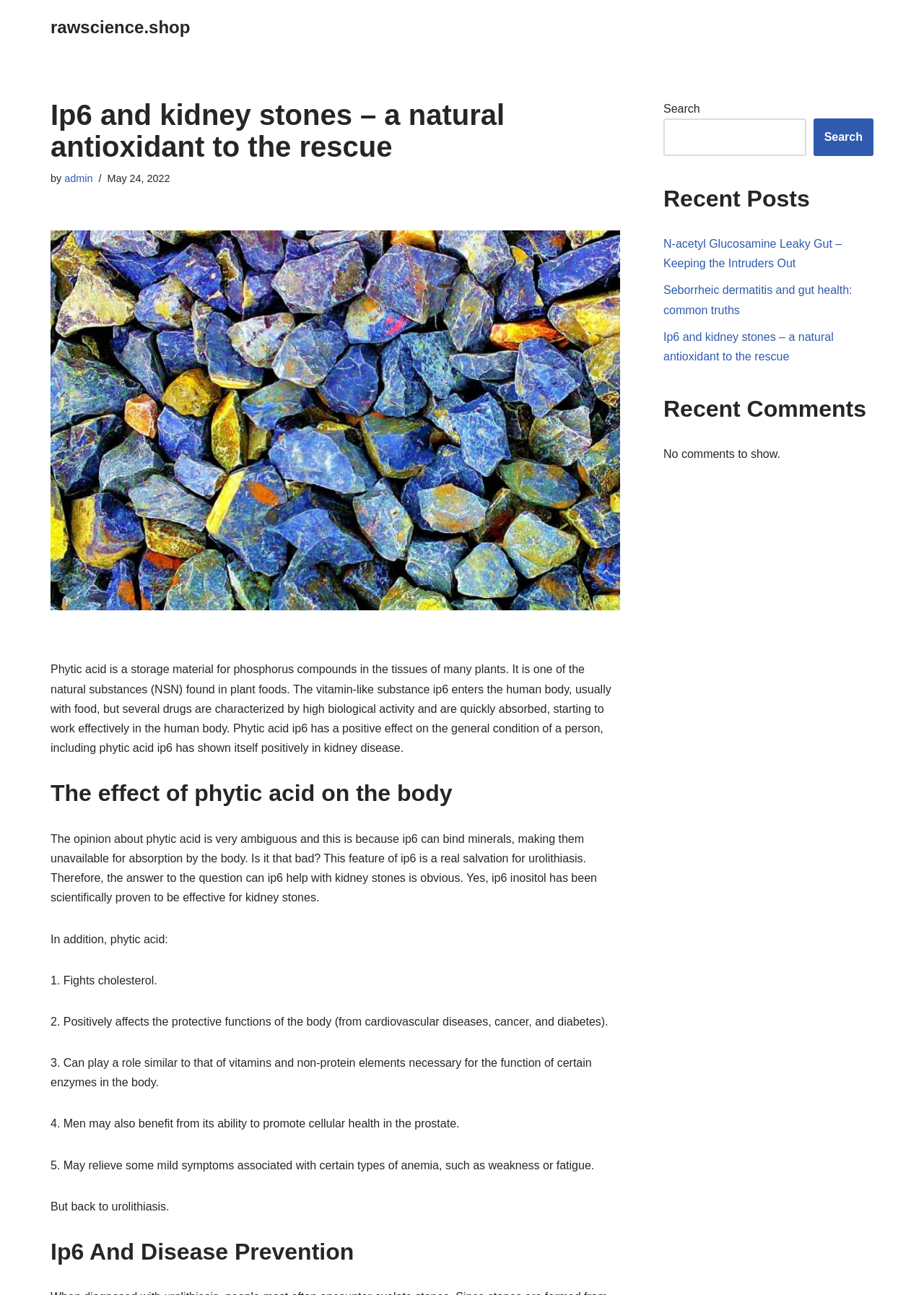What is the author of the article?
Give a detailed explanation using the information visible in the image.

The author of the article is mentioned as 'admin' in the webpage content, specifically in the section 'Ip6 and kidney stones – a natural antioxidant to the rescue'.